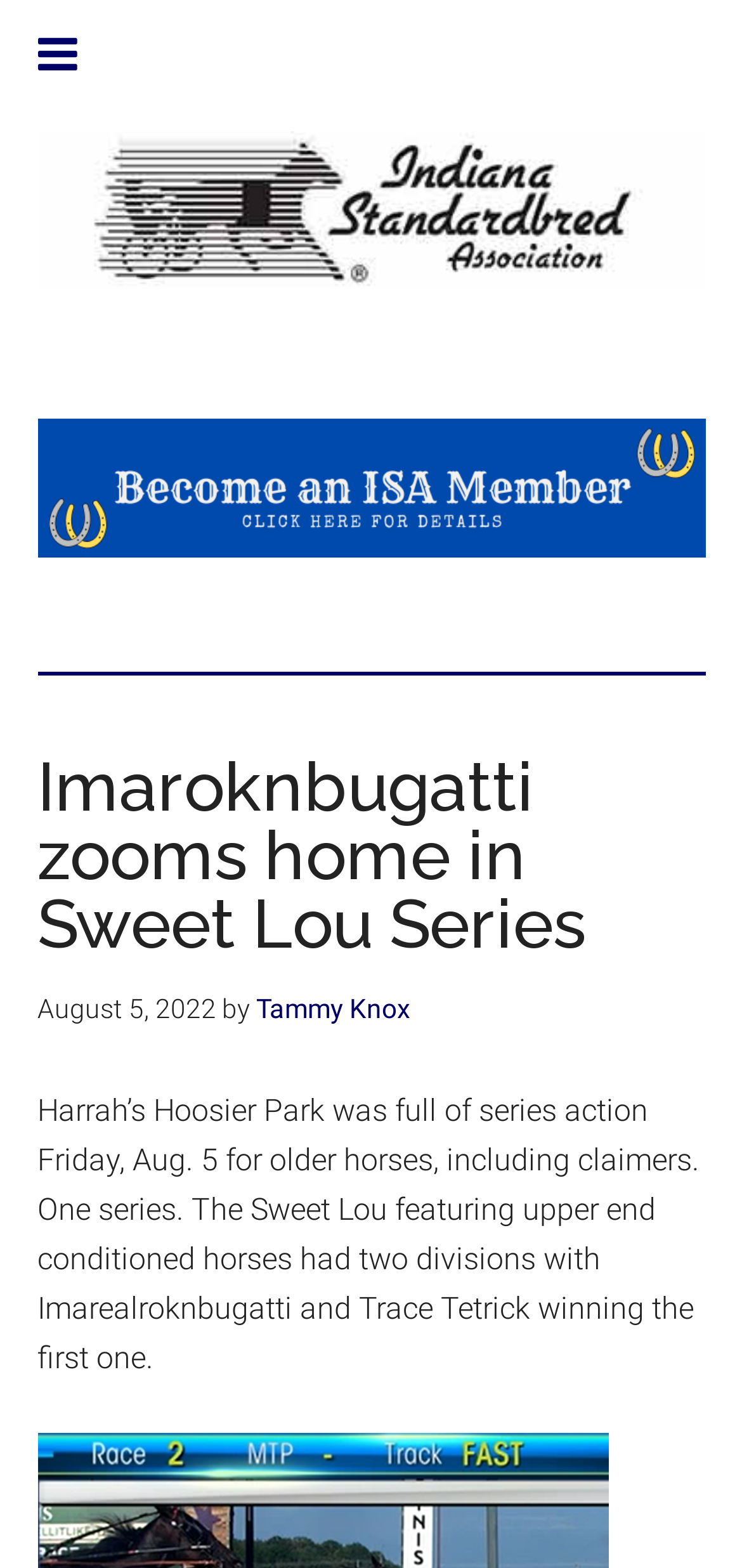What is the name of the horse that won the Sweet Lou Series?
Based on the image, answer the question with a single word or brief phrase.

Imarealroknbugatti